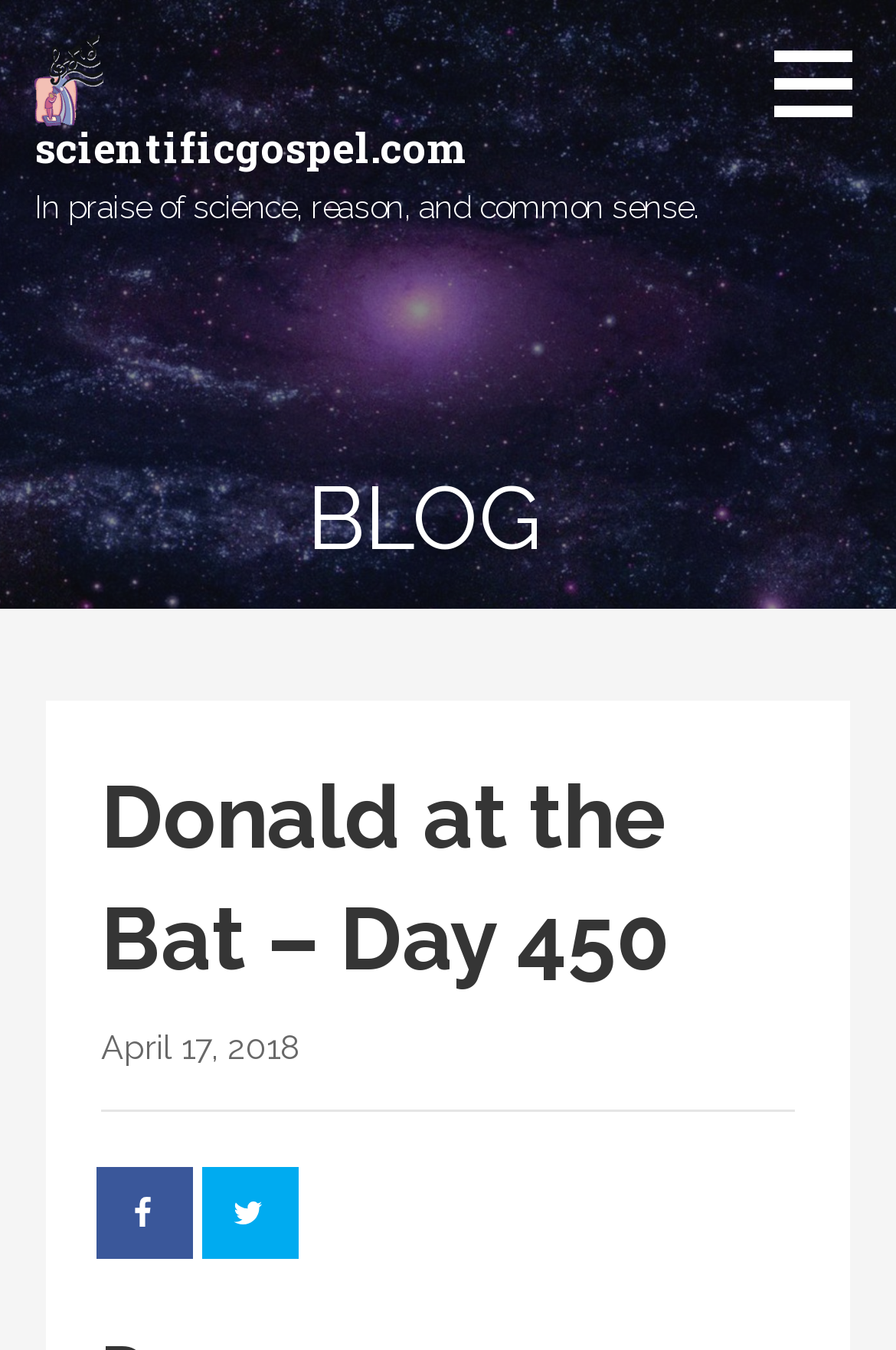Using the element description: "scientificgospel.com", determine the bounding box coordinates. The coordinates should be in the format [left, top, right, bottom], with values between 0 and 1.

[0.038, 0.088, 0.523, 0.129]